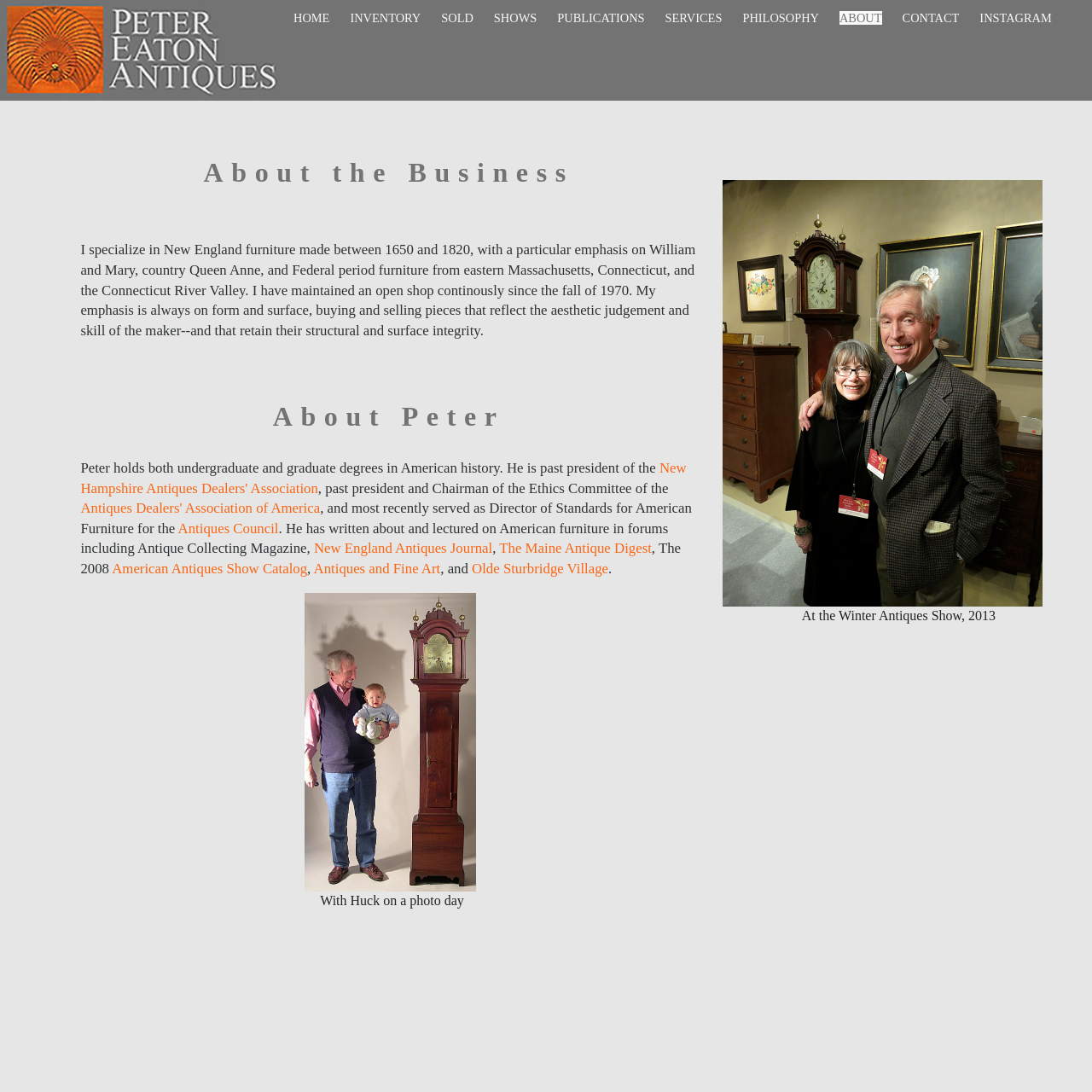Please find the bounding box coordinates of the clickable region needed to complete the following instruction: "View the ABOUT page". The bounding box coordinates must consist of four float numbers between 0 and 1, i.e., [left, top, right, bottom].

[0.769, 0.01, 0.807, 0.023]